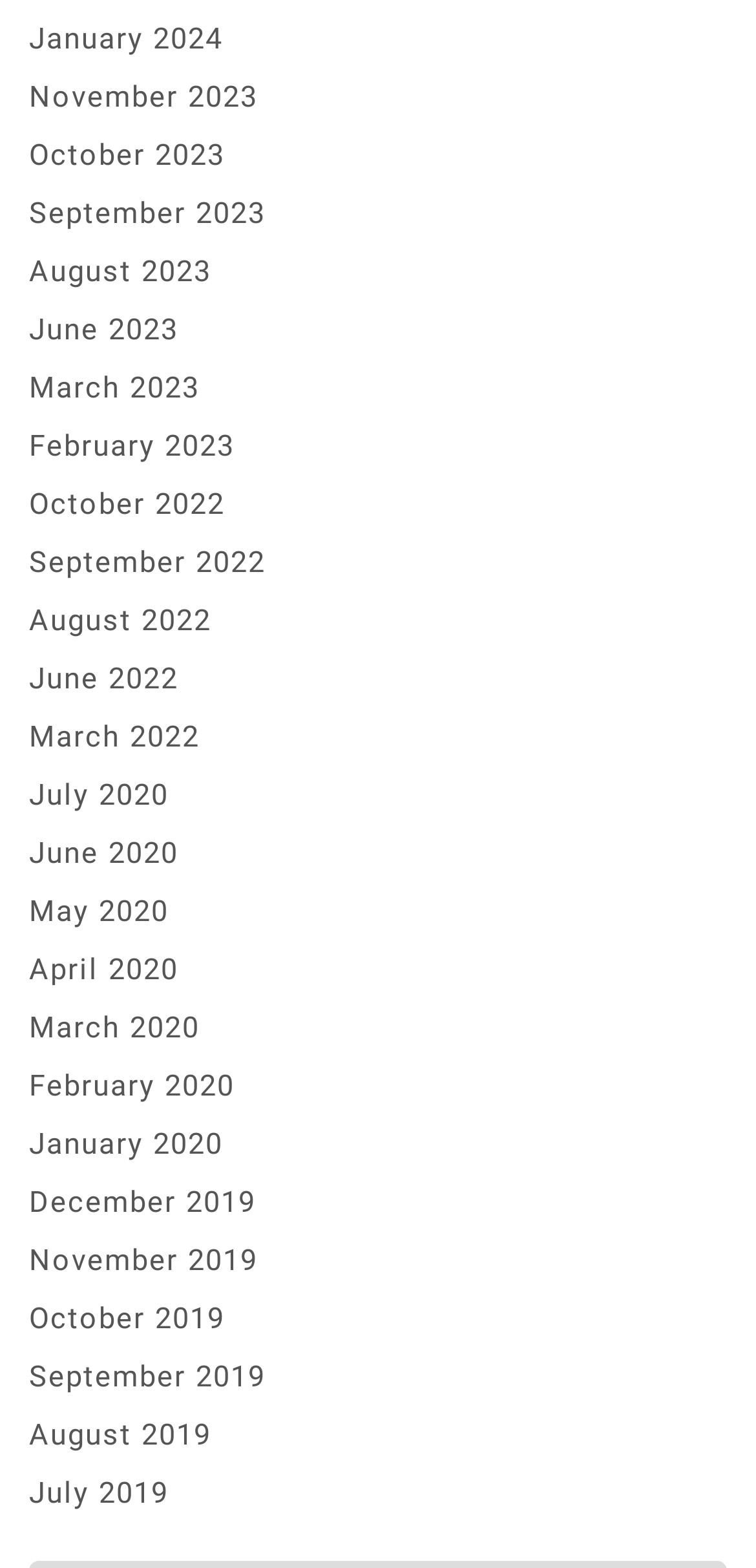Give a one-word or short-phrase answer to the following question: 
How many months are listed from the year 2020?

5